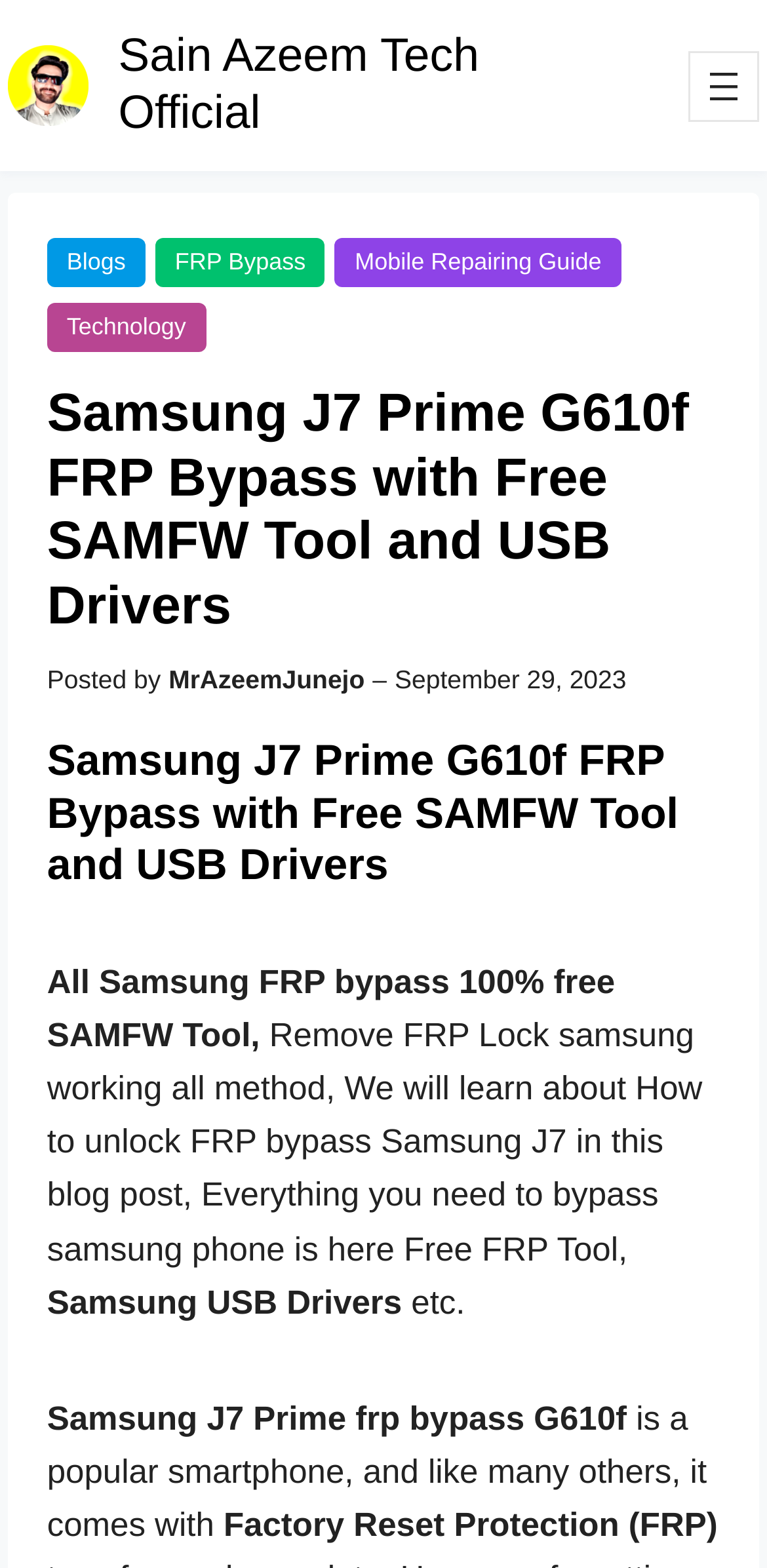Create a detailed description of the webpage's content and layout.

The webpage is about Samsung J7 Prime G610f FRP bypass, featuring a logo of Sain Azeem Official at the top left corner. Below the logo, there is a heading "Sain Azeem Tech Official" followed by a navigation menu on the top right corner with options like "Blogs", "FRP Bypass", "Mobile Repairing Guide", and "Technology".

The main content of the webpage is divided into sections. The first section has a heading "Samsung J7 Prime G610f FRP Bypass with Free SAMFW Tool and USB Drivers" and provides information about the author, "MrAzeemJunejo", and the date of posting, "September 29, 2023".

The next section has another heading with the same title and provides a brief introduction to Samsung FRP bypass, mentioning that it is 100% free with the SAMFW Tool. The text explains that the blog post will guide users on how to unlock FRP bypass Samsung J7 and provides all the necessary tools and methods.

Further down, there are mentions of Samsung USB Drivers and other related tools. The webpage also discusses the Samsung J7 Prime frp bypass G610f, describing it as a popular smartphone that comes with Factory Reset Protection (FRP).